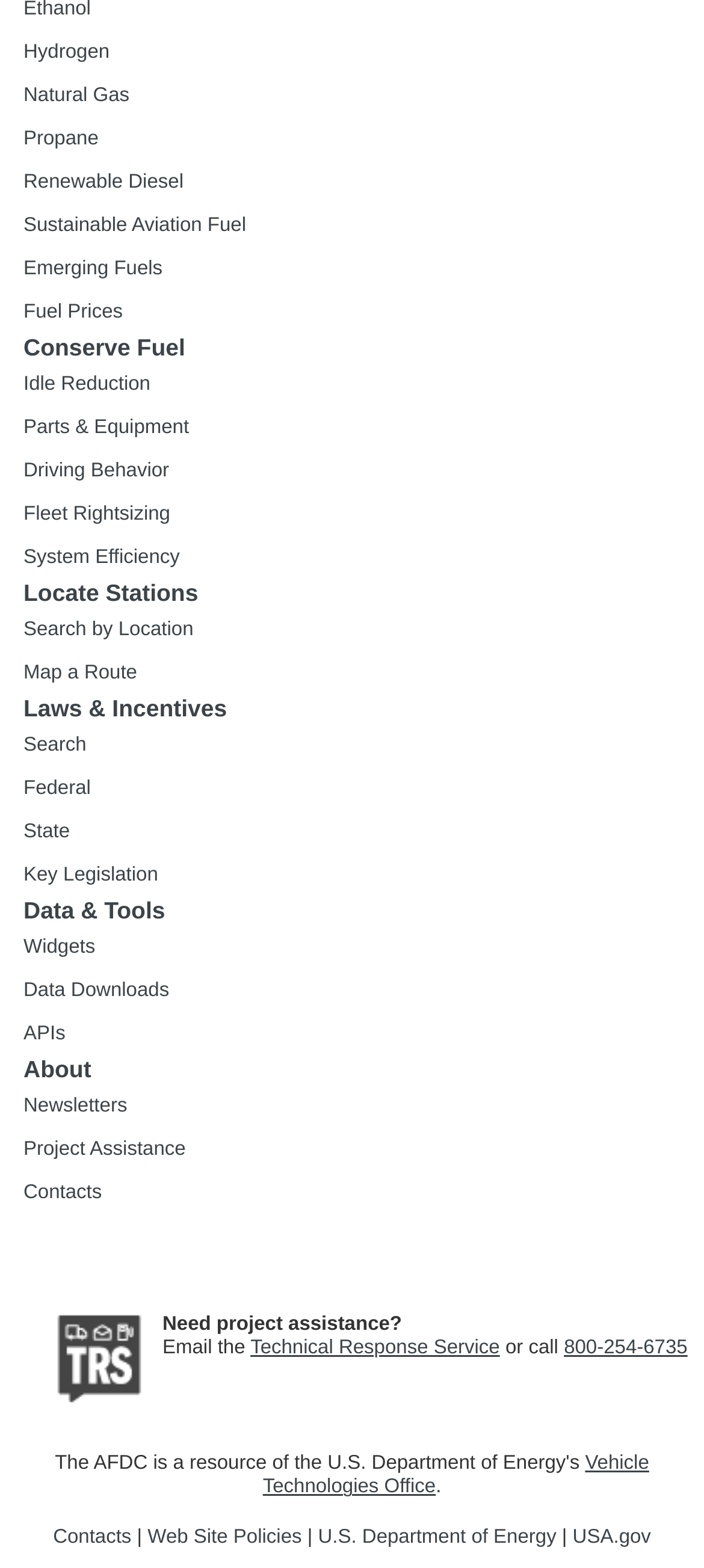What is the phone number for the Technical Response Service?
Refer to the image and respond with a one-word or short-phrase answer.

800-254-6735